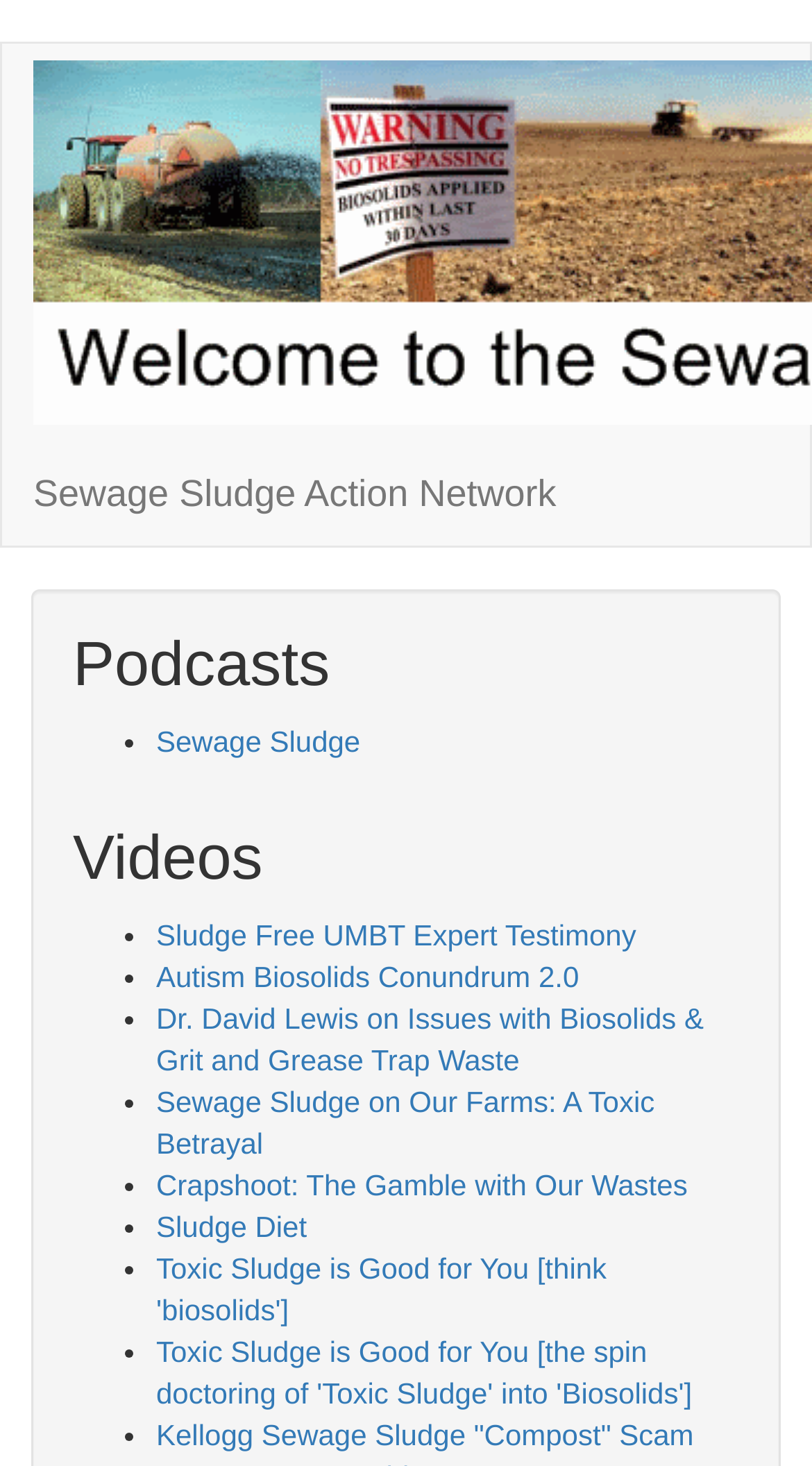What is the name of the organization?
Based on the screenshot, give a detailed explanation to answer the question.

The name of the organization can be found in the link 'Sewage Sludge Action Network' which is located at the top of the webpage, indicating that it is the title of the website.